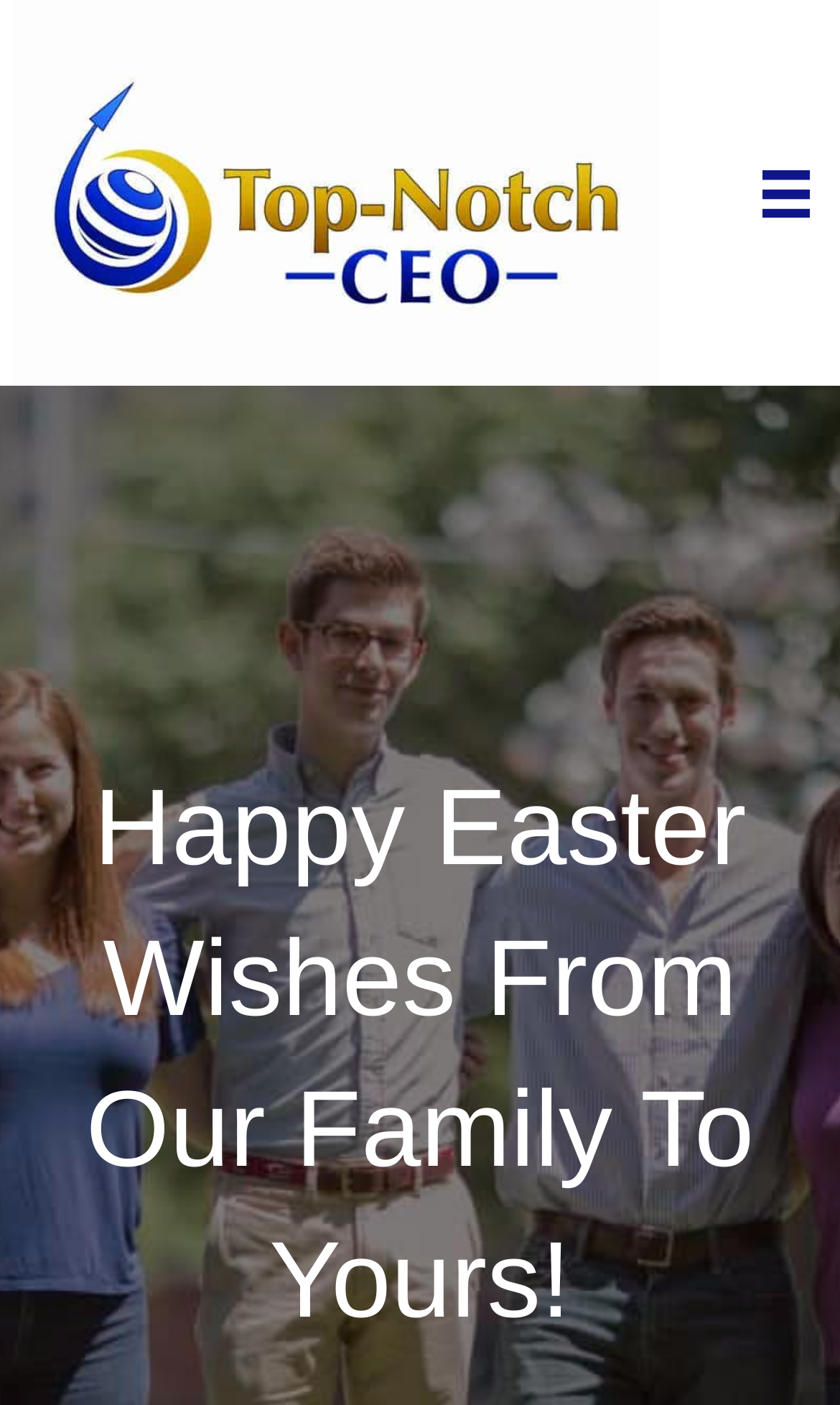Given the description "aria-label="Menu"", determine the bounding box of the corresponding UI element.

[0.871, 0.098, 1.0, 0.177]